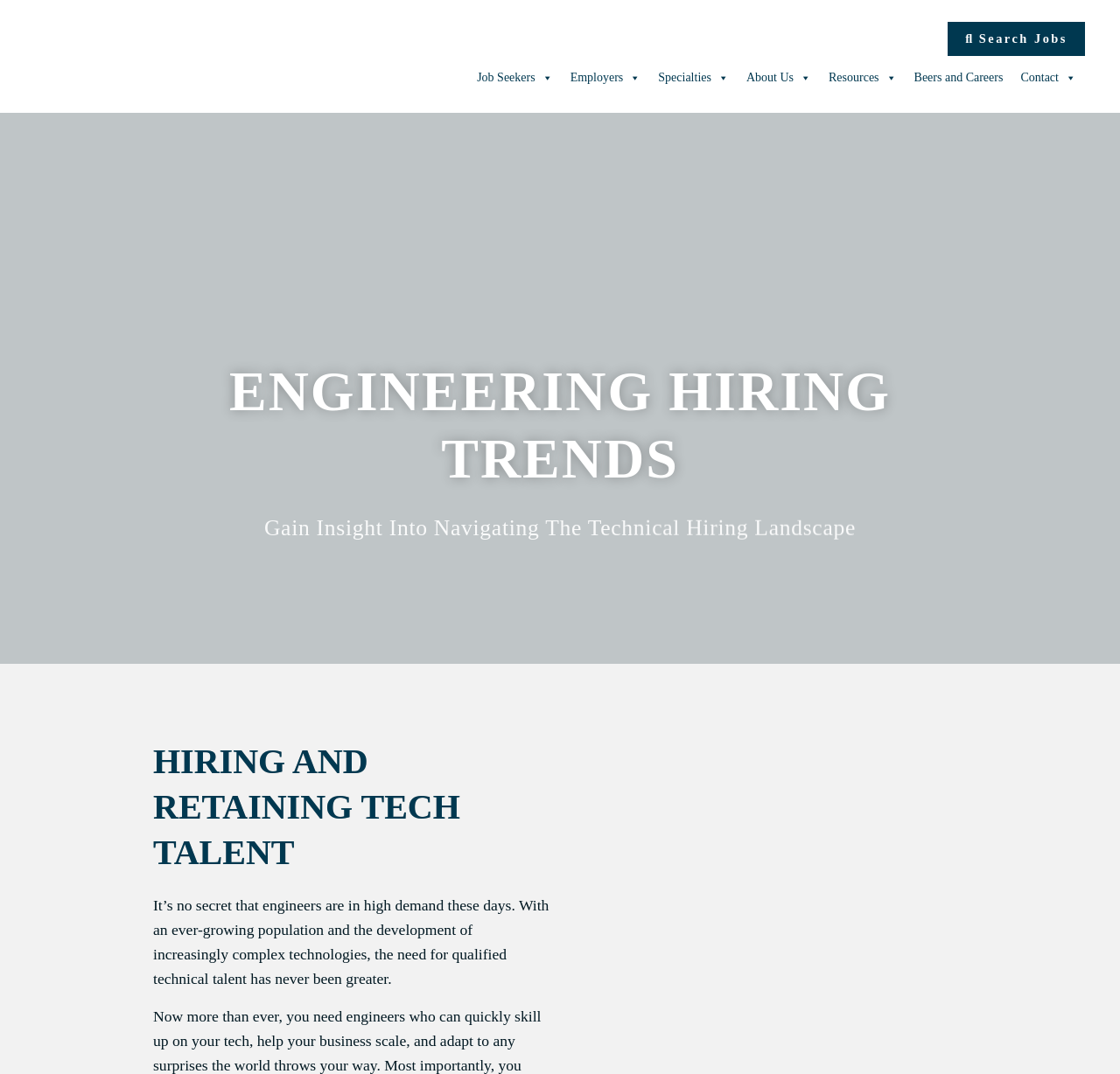What is the company name on the logo?
Using the information from the image, give a concise answer in one word or a short phrase.

The DAVIS Companies